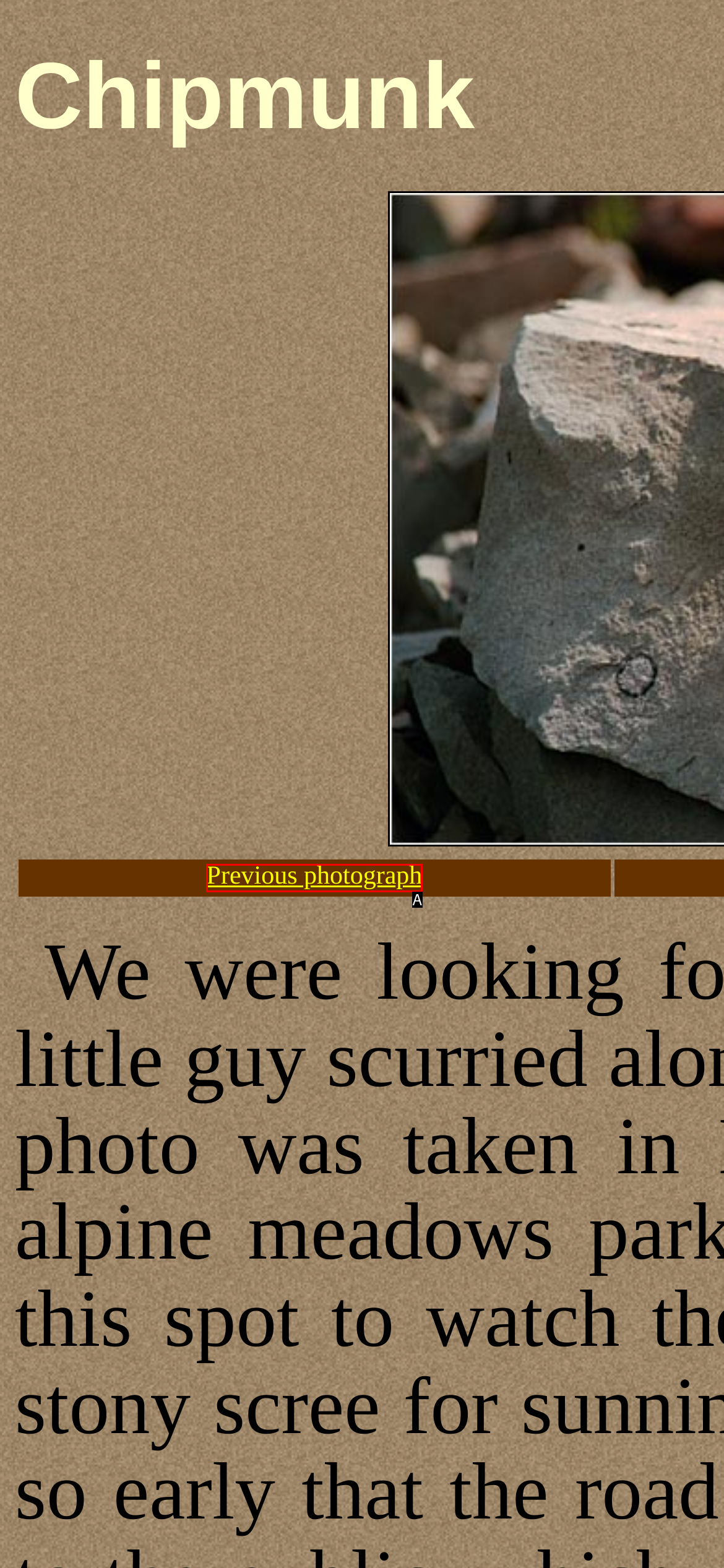From the description: Previous photograph, identify the option that best matches and reply with the letter of that option directly.

A